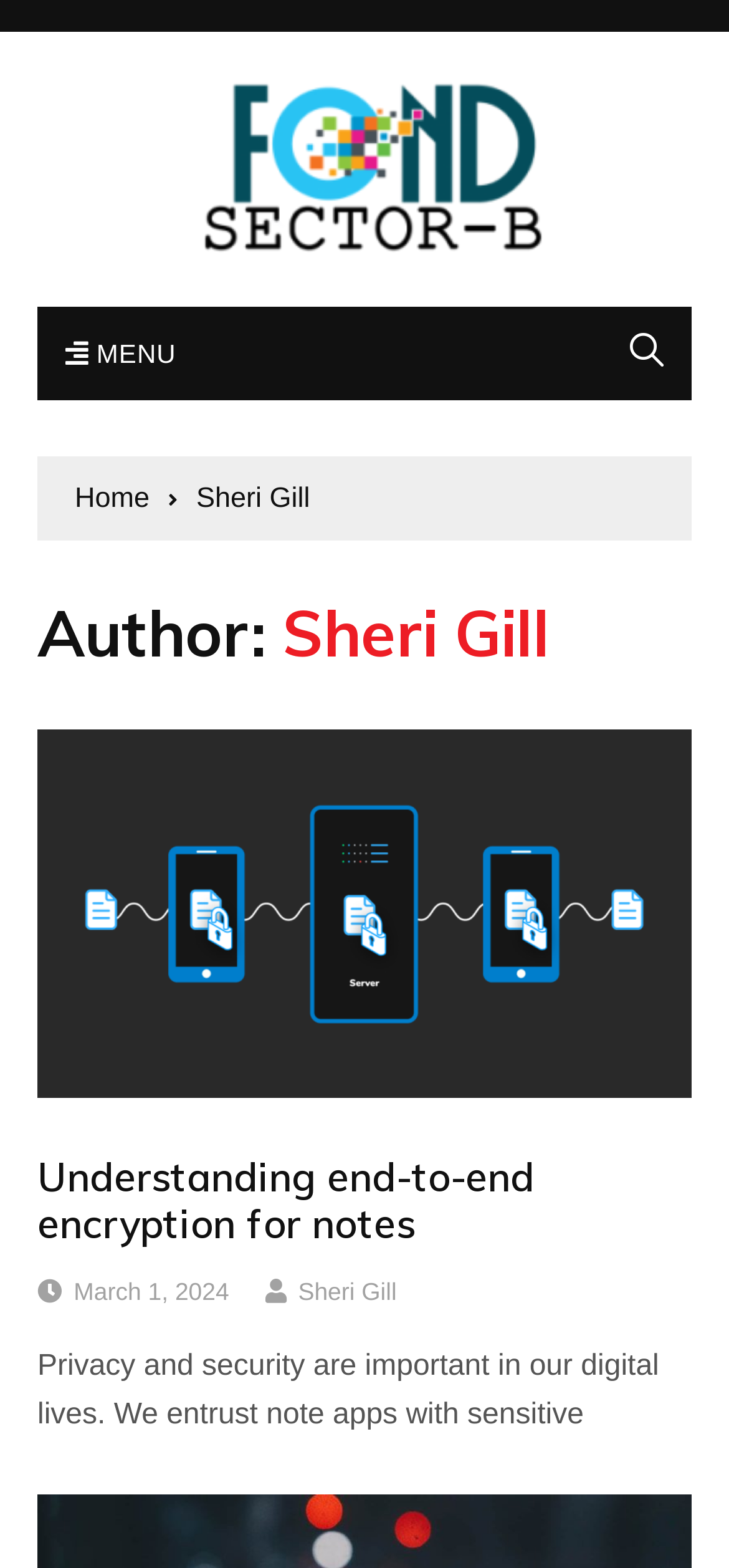What is the name of the author?
Examine the screenshot and reply with a single word or phrase.

Sheri Gill